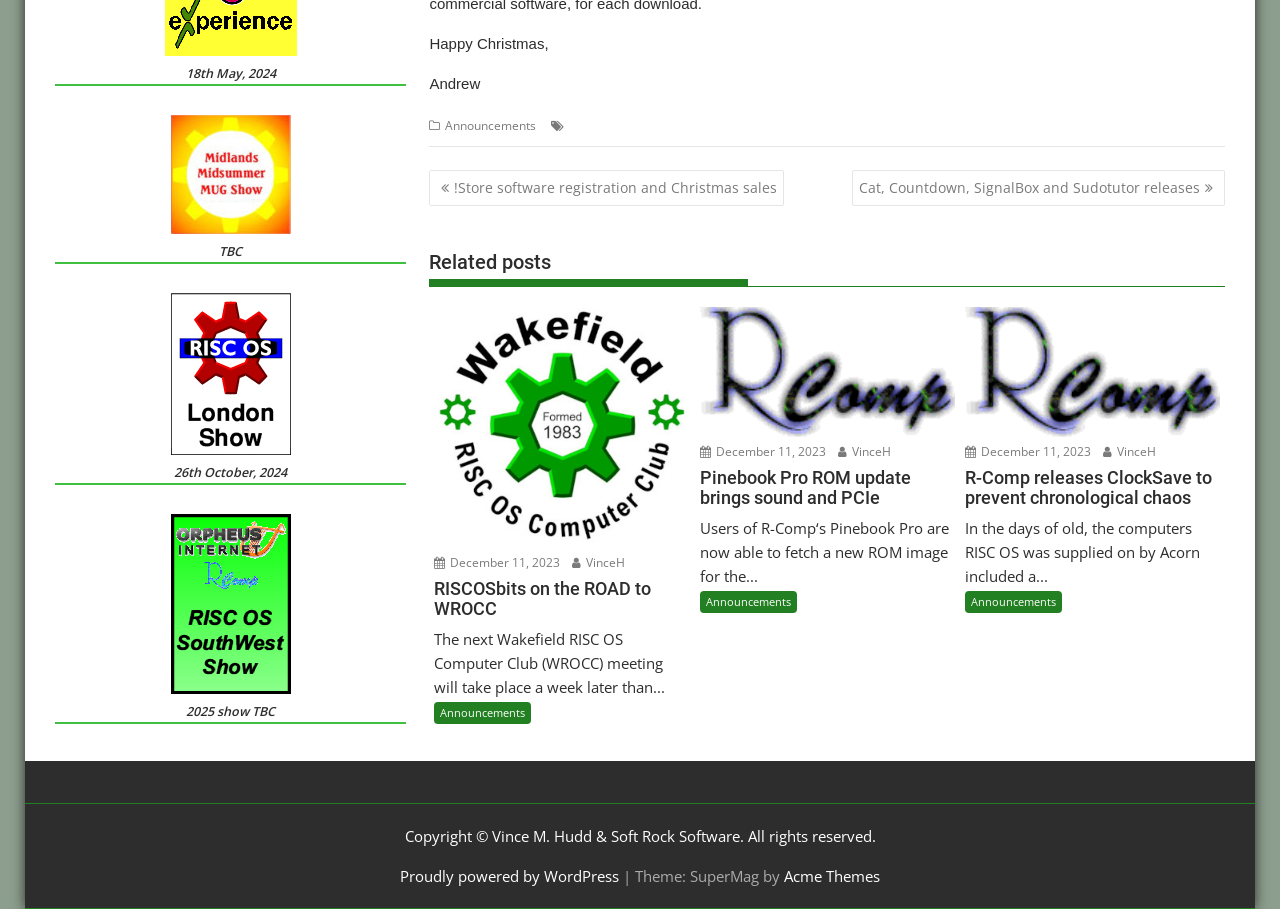Using the description "December 11, 2023", locate and provide the bounding box of the UI element.

[0.339, 0.609, 0.438, 0.628]